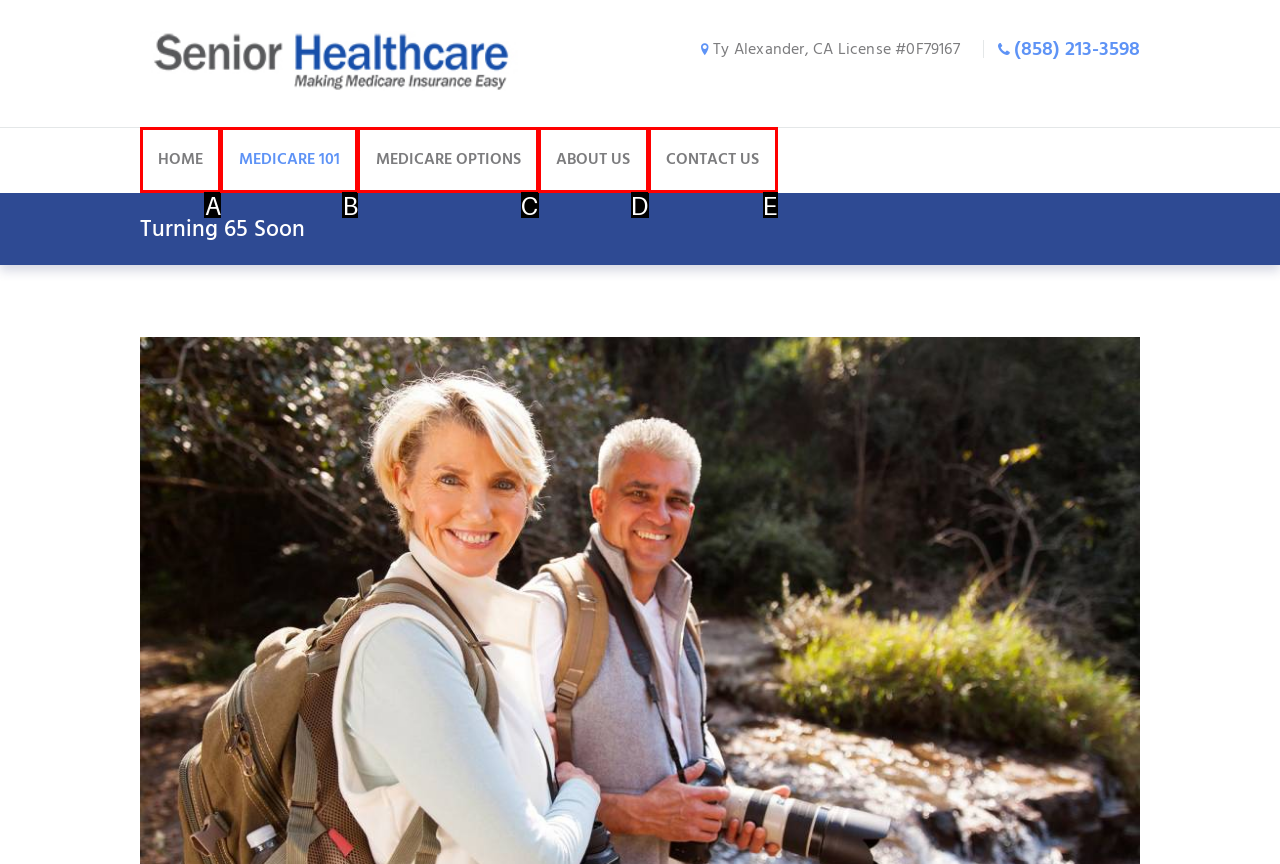Look at the description: Home
Determine the letter of the matching UI element from the given choices.

A